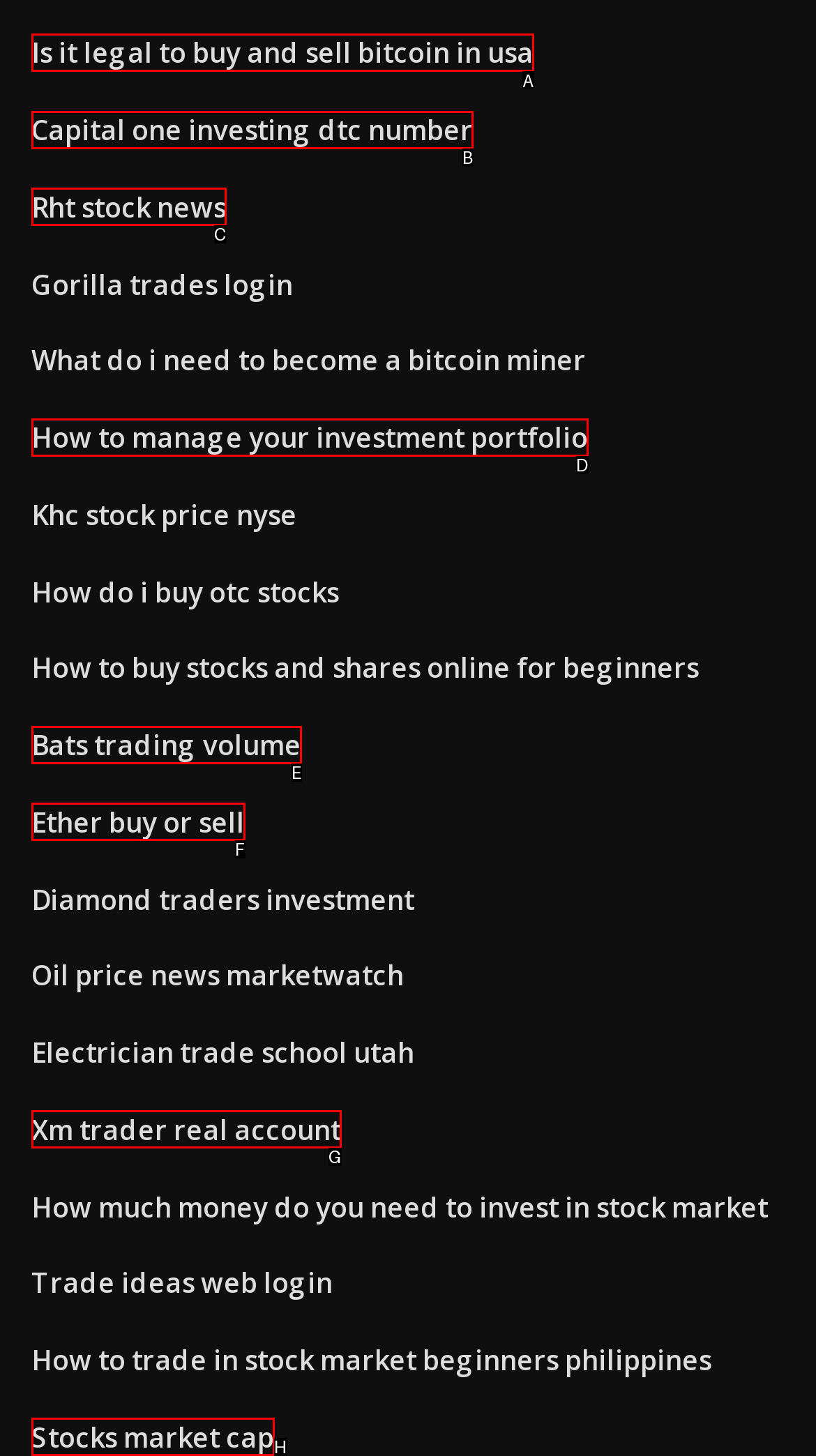Examine the description: Capital one investing dtc number and indicate the best matching option by providing its letter directly from the choices.

B